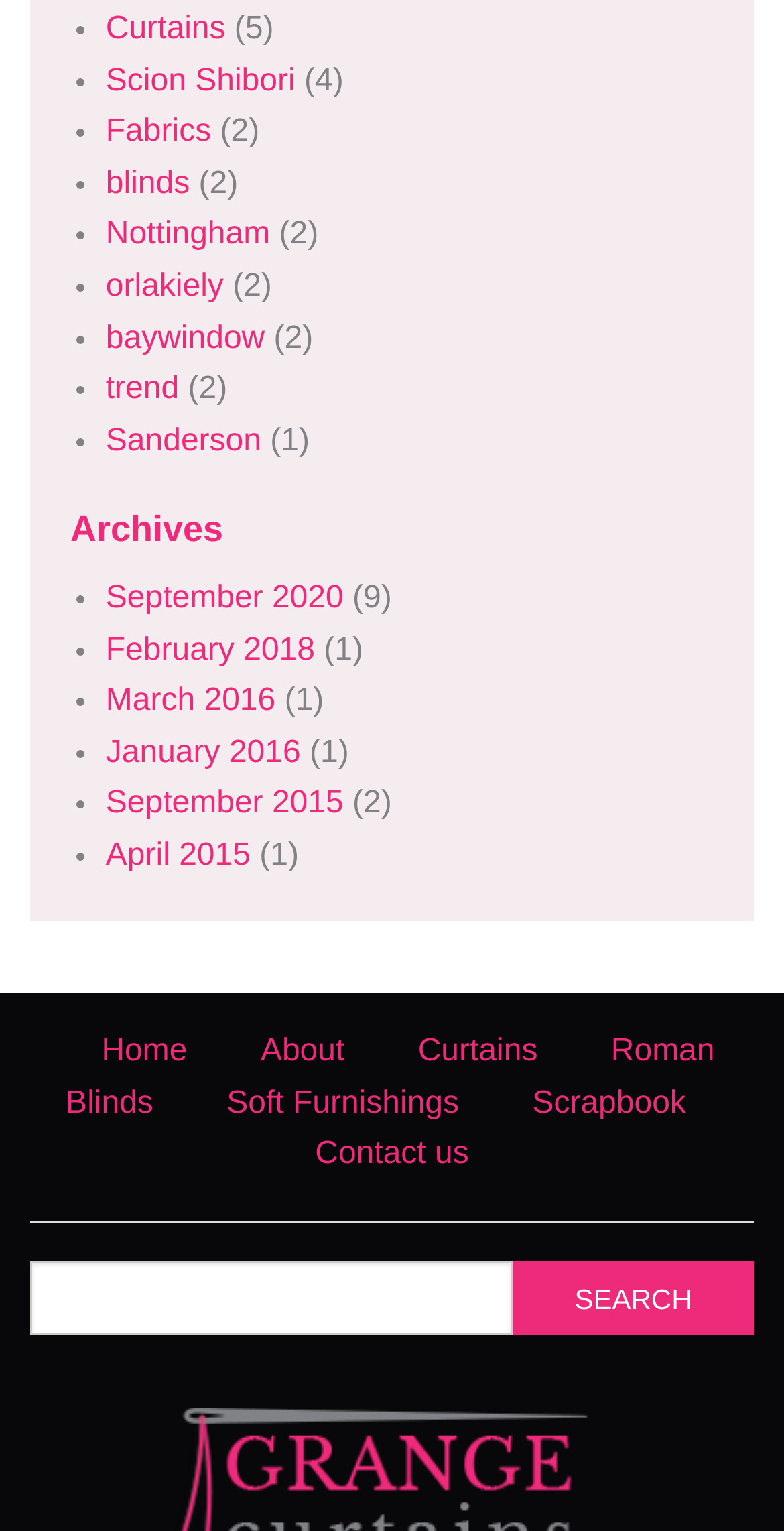Determine the bounding box coordinates of the element's region needed to click to follow the instruction: "go to the 'About' page". Provide these coordinates as four float numbers between 0 and 1, formatted as [left, top, right, bottom].

[0.291, 0.672, 0.481, 0.702]